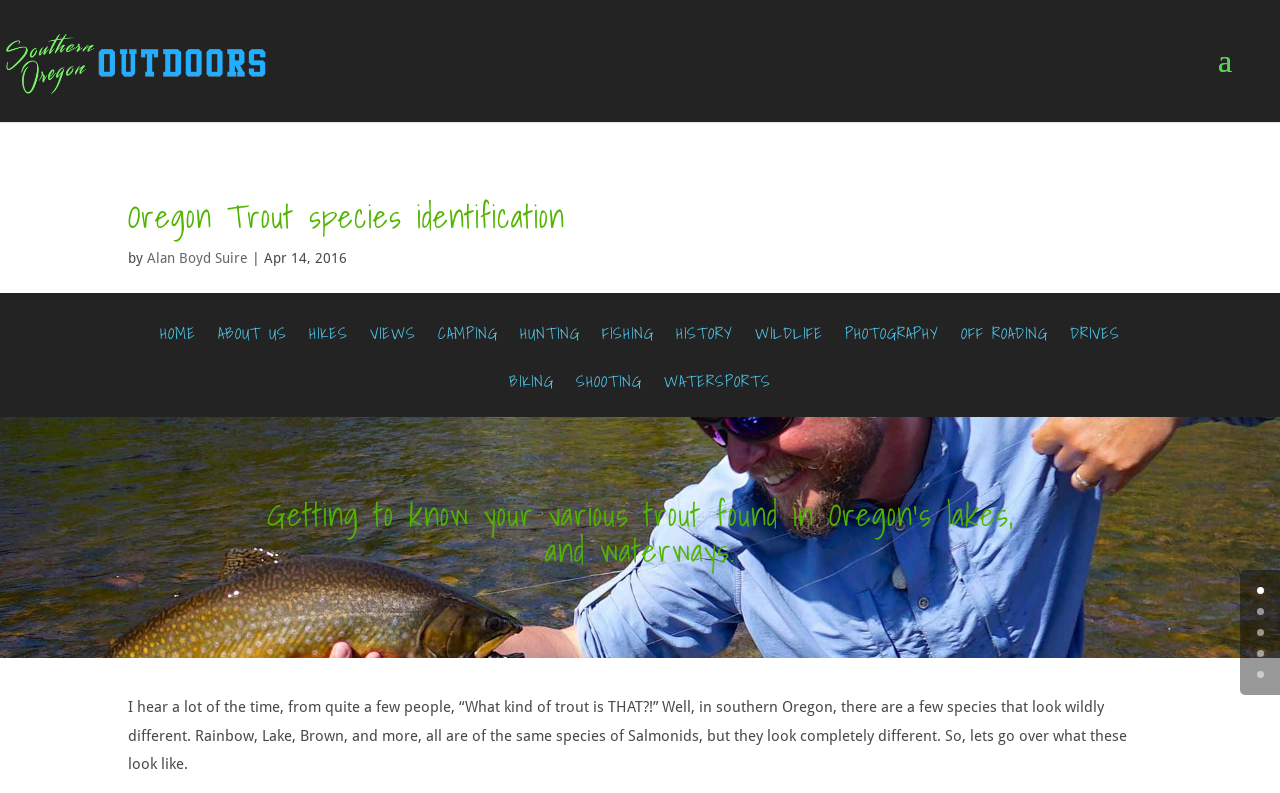Identify the bounding box coordinates of the clickable region necessary to fulfill the following instruction: "Search for something". The bounding box coordinates should be four float numbers between 0 and 1, i.e., [left, top, right, bottom].

[0.0, 0.0, 1.0, 0.001]